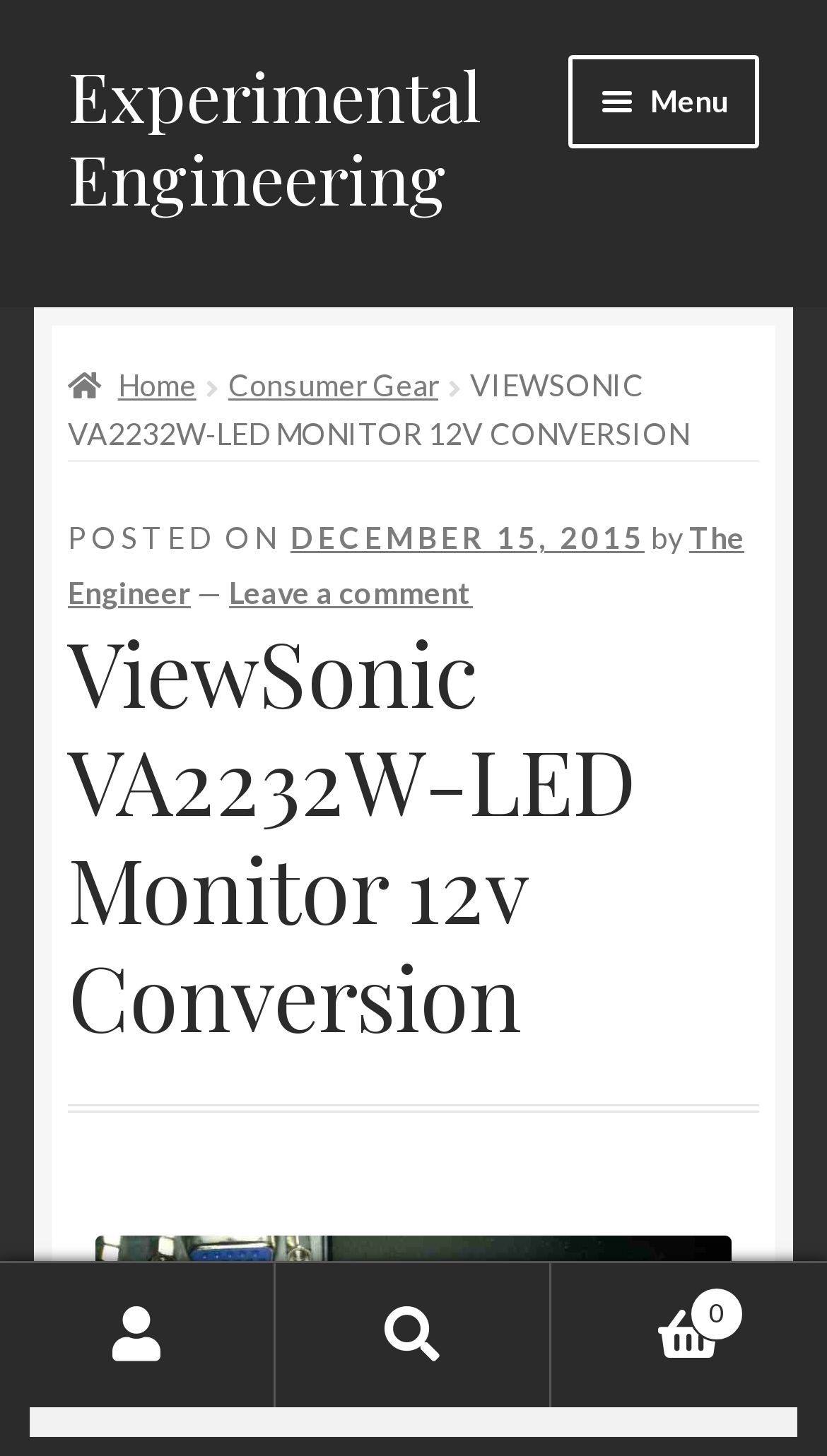Using the description: "December 15, 2015", determine the UI element's bounding box coordinates. Ensure the coordinates are in the format of four float numbers between 0 and 1, i.e., [left, top, right, bottom].

[0.351, 0.357, 0.779, 0.382]